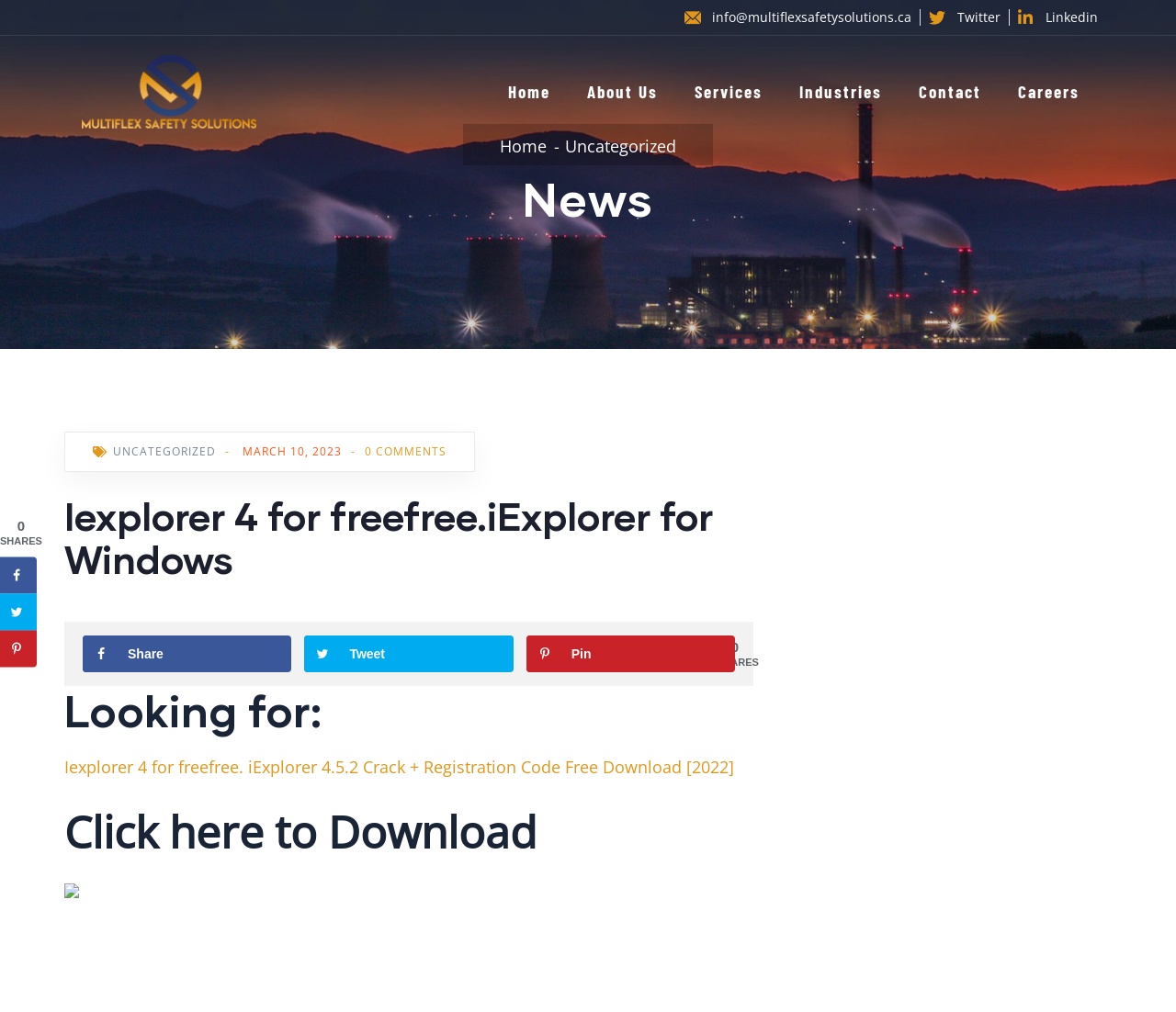Locate the bounding box coordinates of the UI element described by: "About Us". The bounding box coordinates should consist of four float numbers between 0 and 1, i.e., [left, top, right, bottom].

[0.484, 0.056, 0.575, 0.126]